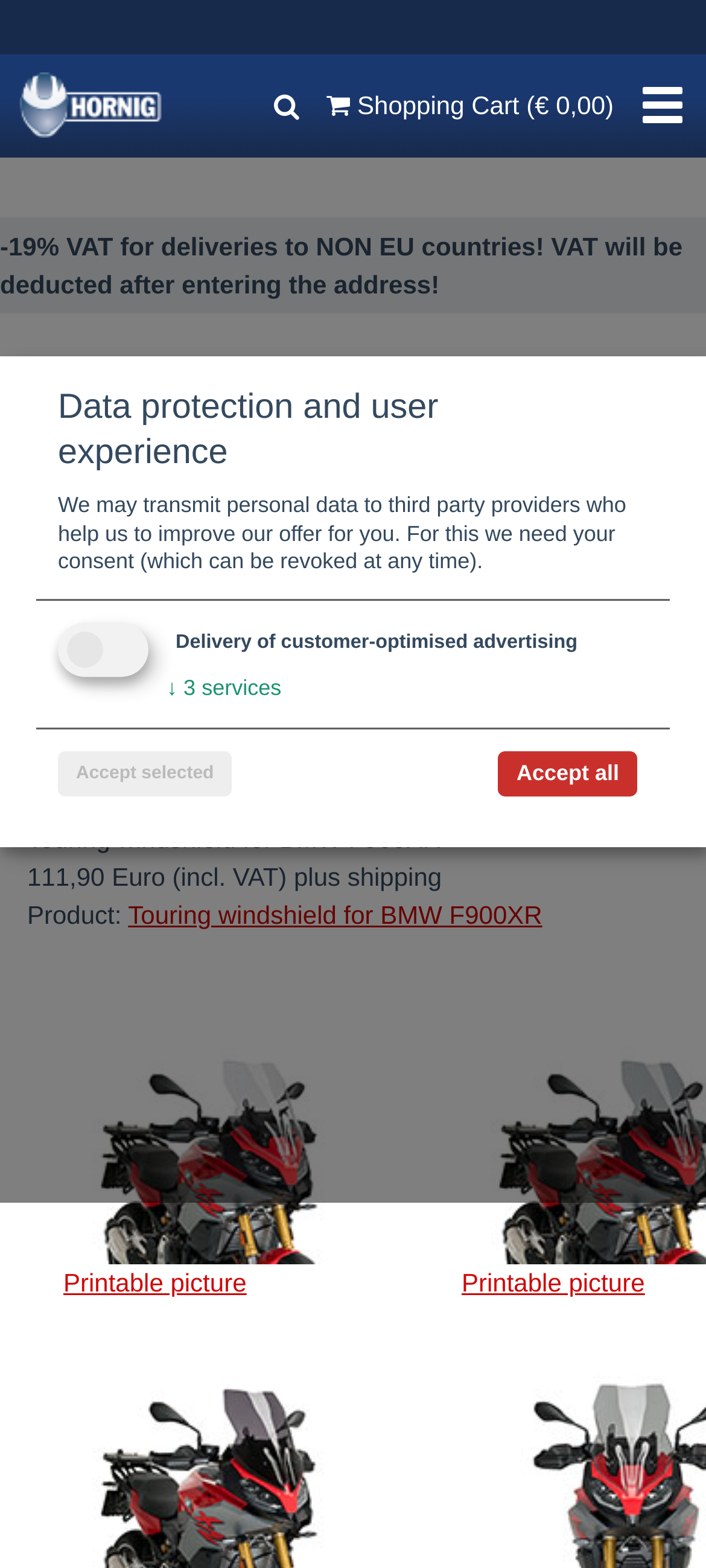Find the bounding box coordinates for the area that should be clicked to accomplish the instruction: "View the BMW Hornig logo".

[0.026, 0.046, 0.233, 0.088]